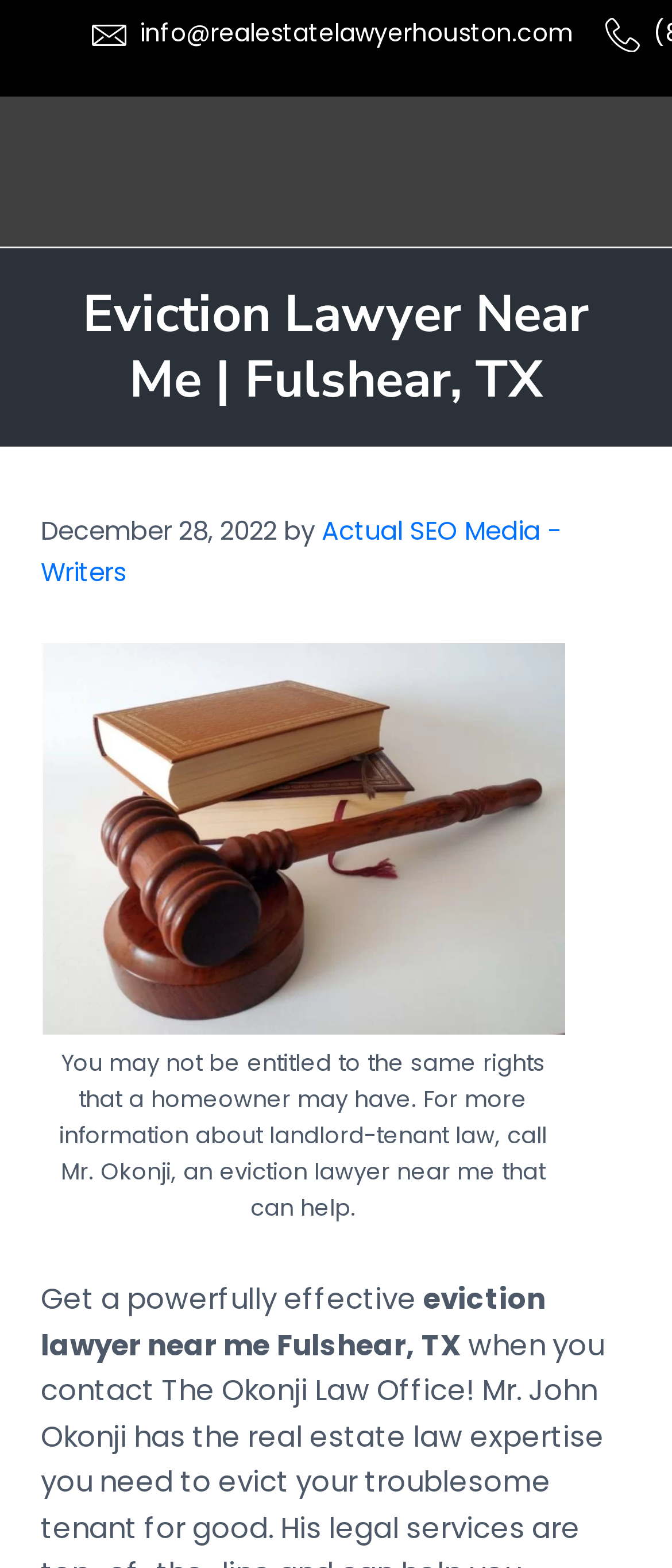Please reply to the following question with a single word or a short phrase:
Who can help with landlord-tenant law?

Mr. Okonji